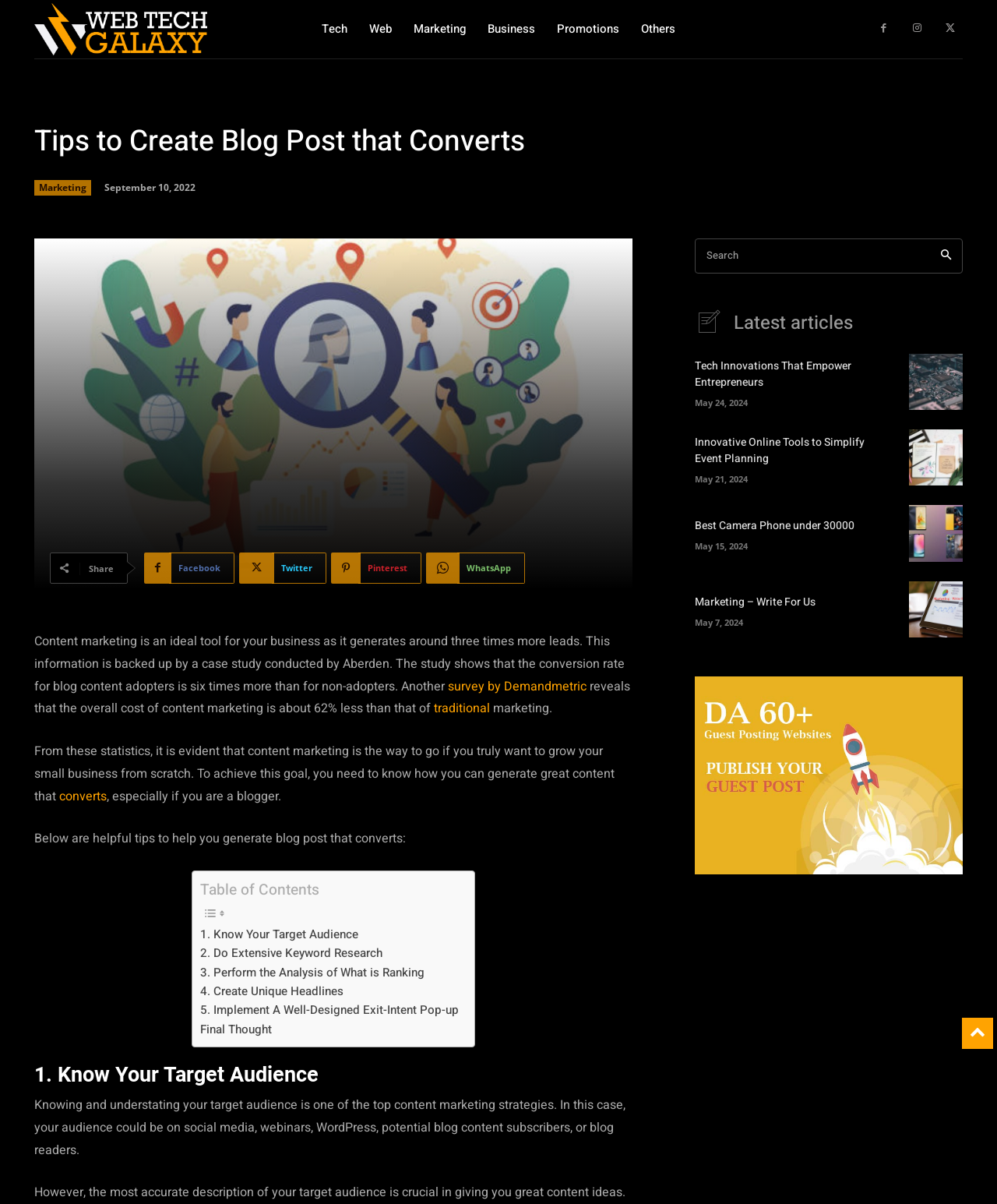Please give the bounding box coordinates of the area that should be clicked to fulfill the following instruction: "Click on the '1. Know Your Target Audience' link". The coordinates should be in the format of four float numbers from 0 to 1, i.e., [left, top, right, bottom].

[0.201, 0.768, 0.359, 0.784]